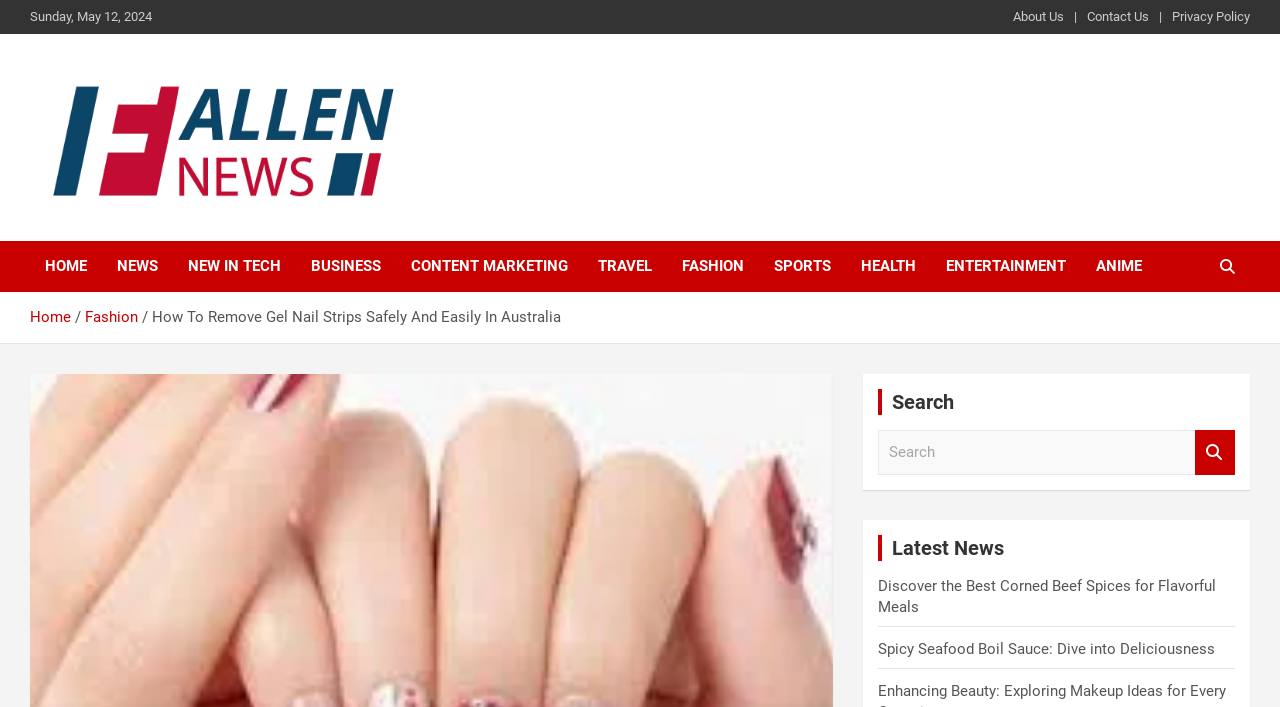Respond to the question below with a concise word or phrase:
What is the category of the current article?

Fashion